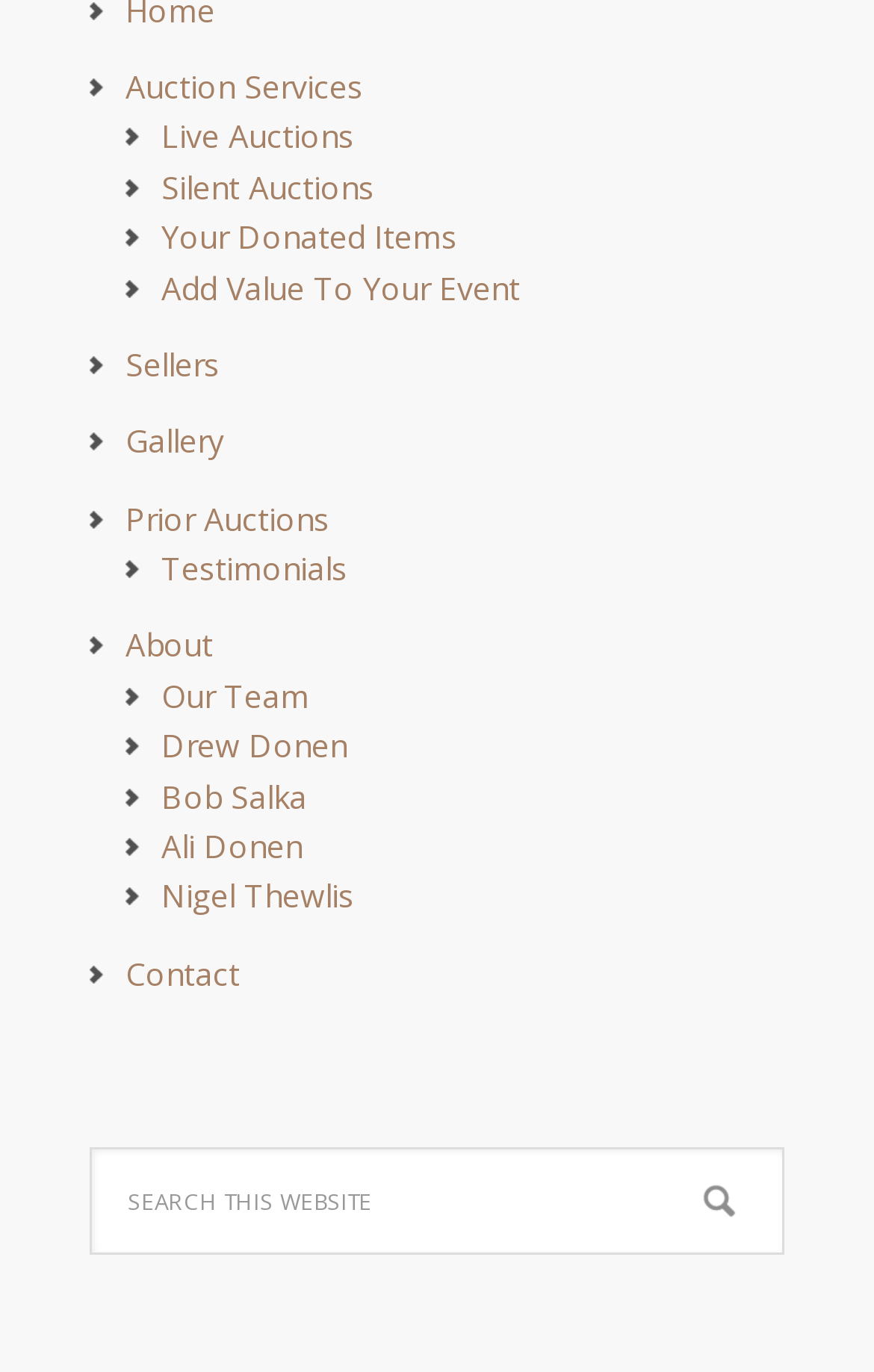How many team members are listed?
Please provide an in-depth and detailed response to the question.

The webpage lists four team members: Drew Donen, Bob Salka, Ali Donen, and Nigel Thewlis, which can be found by examining the links under the 'Our Team' section.